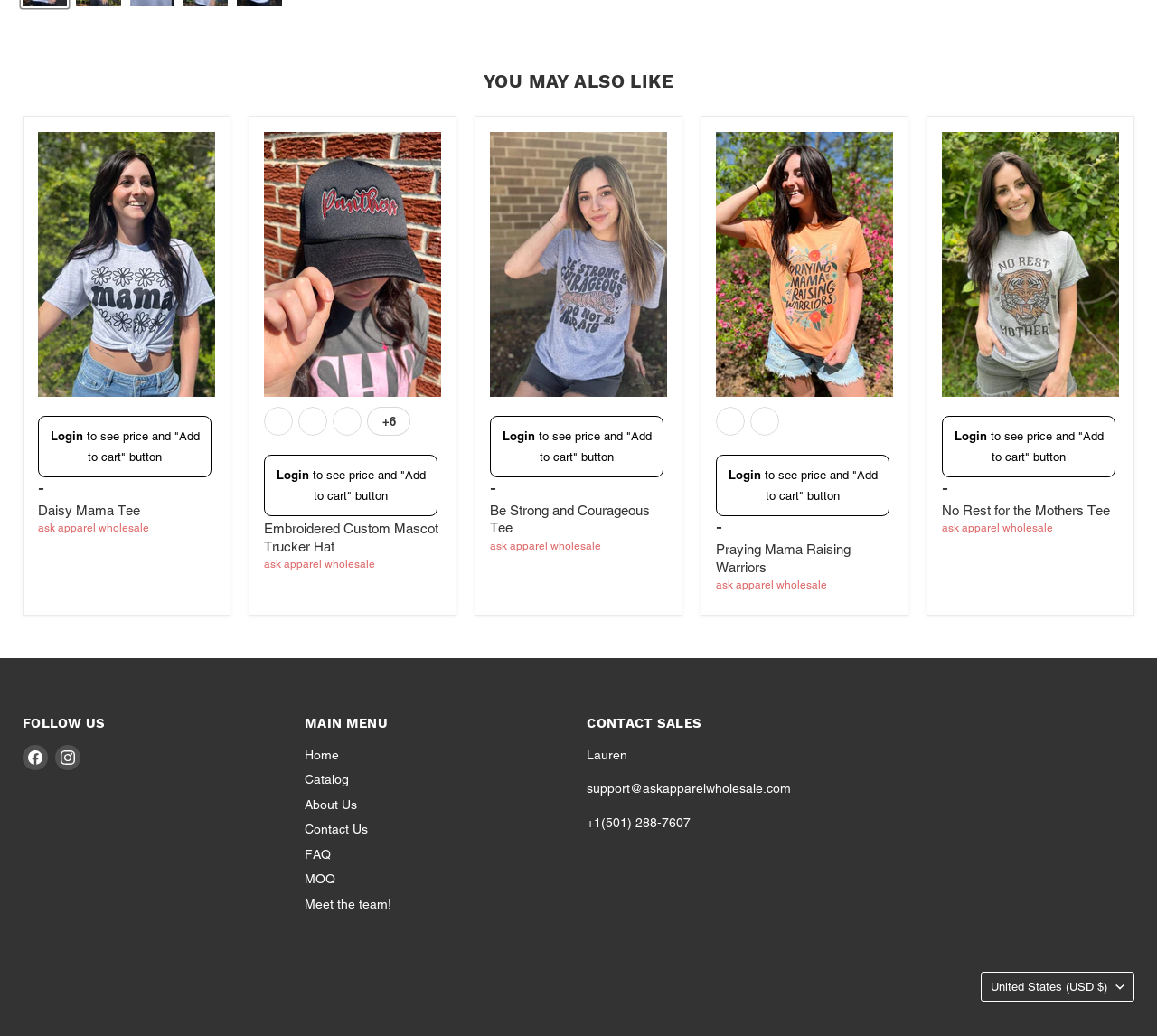Use one word or a short phrase to answer the question provided: 
What is the contact email for sales?

support@askapparelwholesale.com